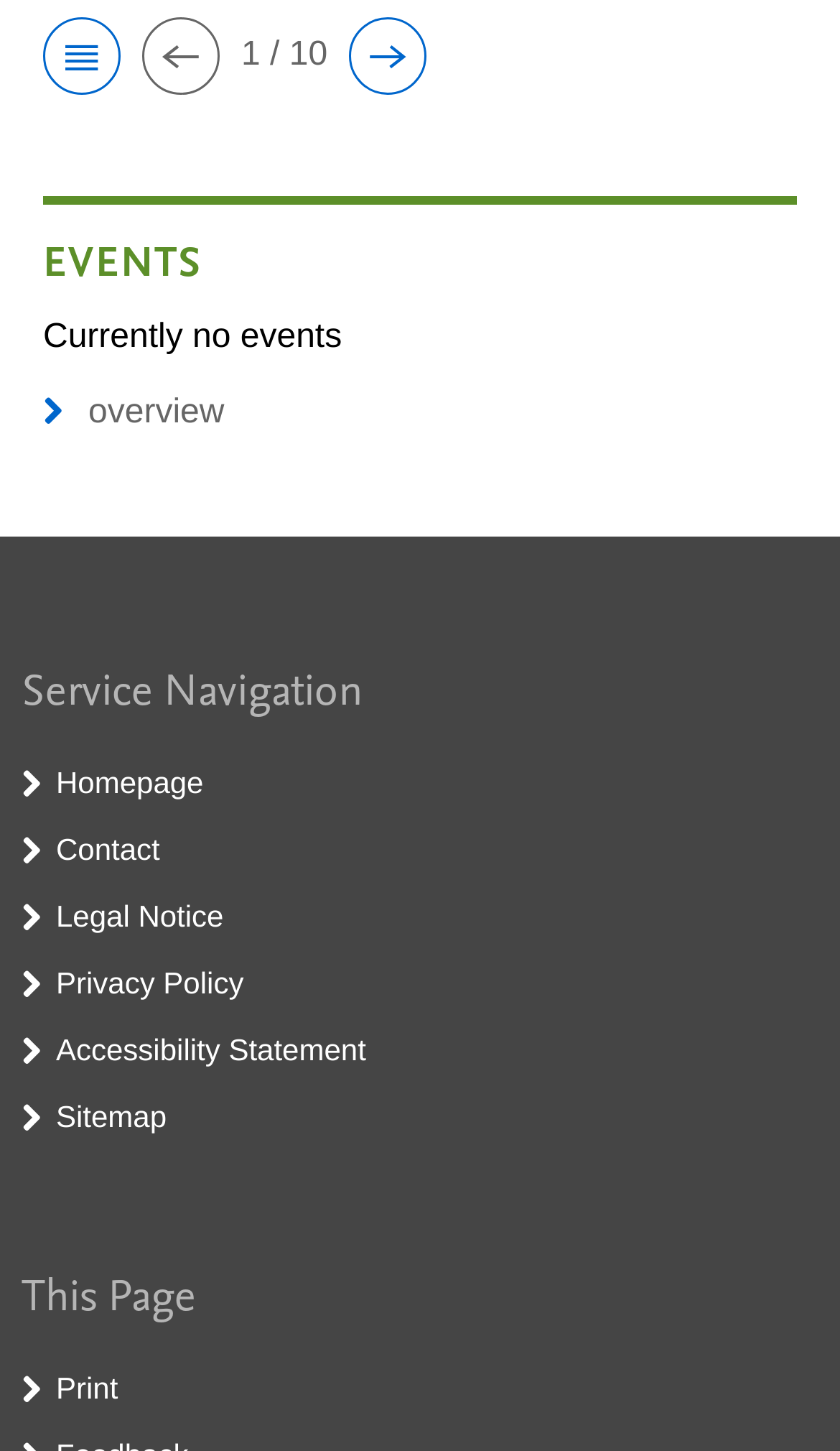Show the bounding box coordinates for the element that needs to be clicked to execute the following instruction: "go to previous page". Provide the coordinates in the form of four float numbers between 0 and 1, i.e., [left, top, right, bottom].

[0.169, 0.009, 0.262, 0.068]